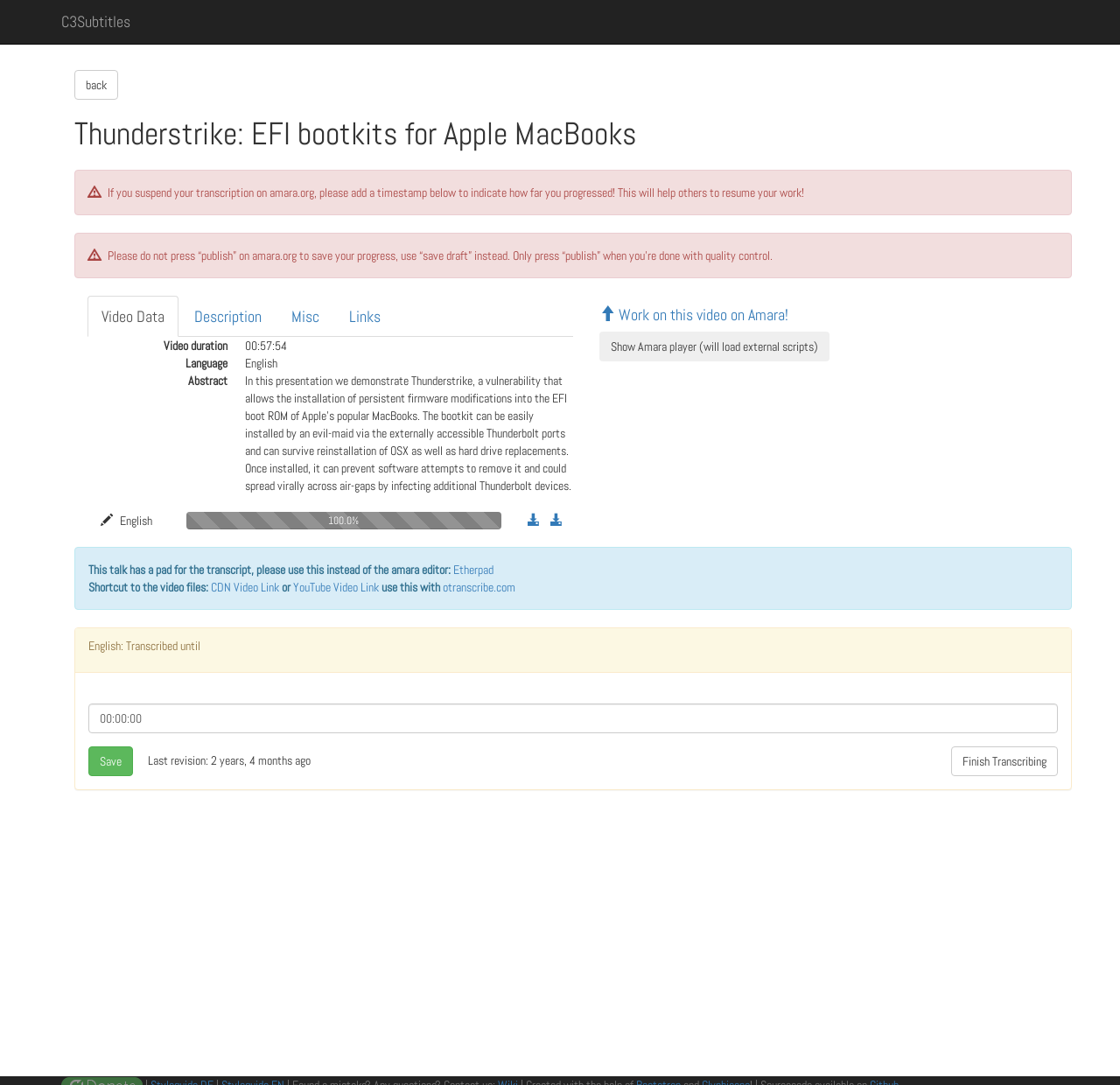What is the current transcription progress?
With the help of the image, please provide a detailed response to the question.

I found the current transcription progress by looking at the static text that says '0.0% Transcribing done', which indicates that no transcription has been done yet.